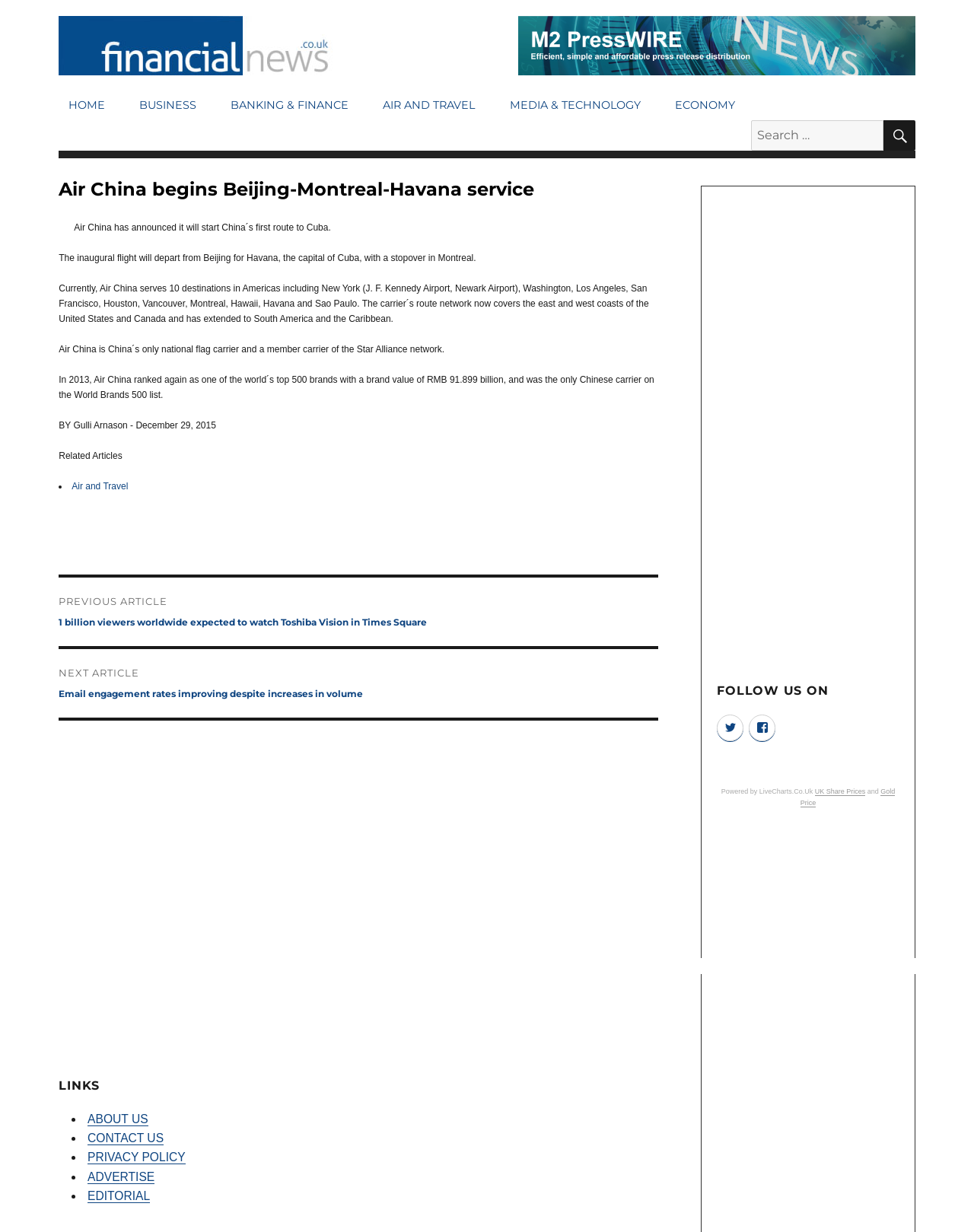Locate the bounding box of the user interface element based on this description: "Economy".

[0.683, 0.074, 0.764, 0.097]